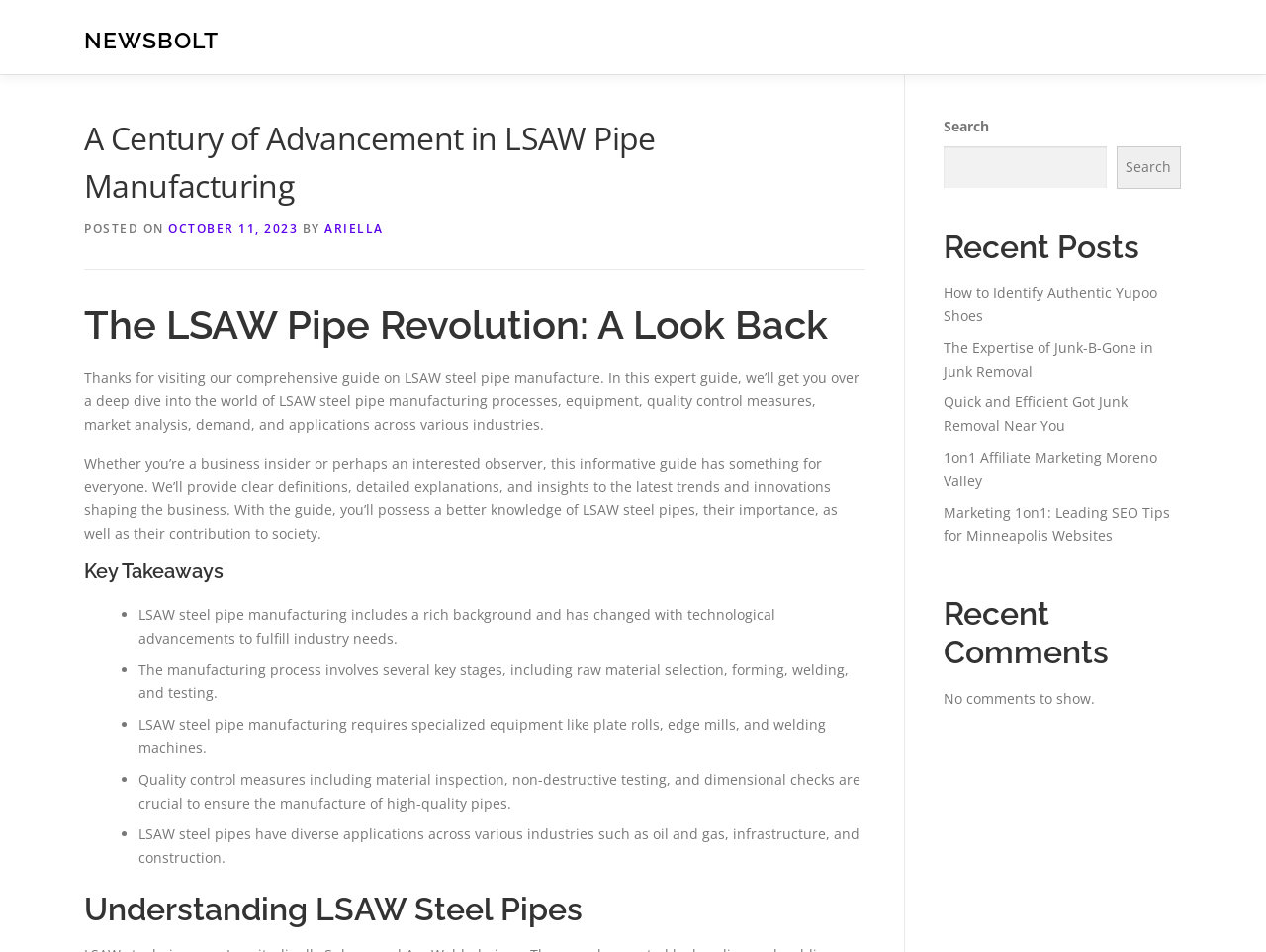Locate the bounding box coordinates of the element that needs to be clicked to carry out the instruction: "Read the article about LSAW pipe manufacturing". The coordinates should be given as four float numbers ranging from 0 to 1, i.e., [left, top, right, bottom].

[0.066, 0.315, 0.684, 0.369]